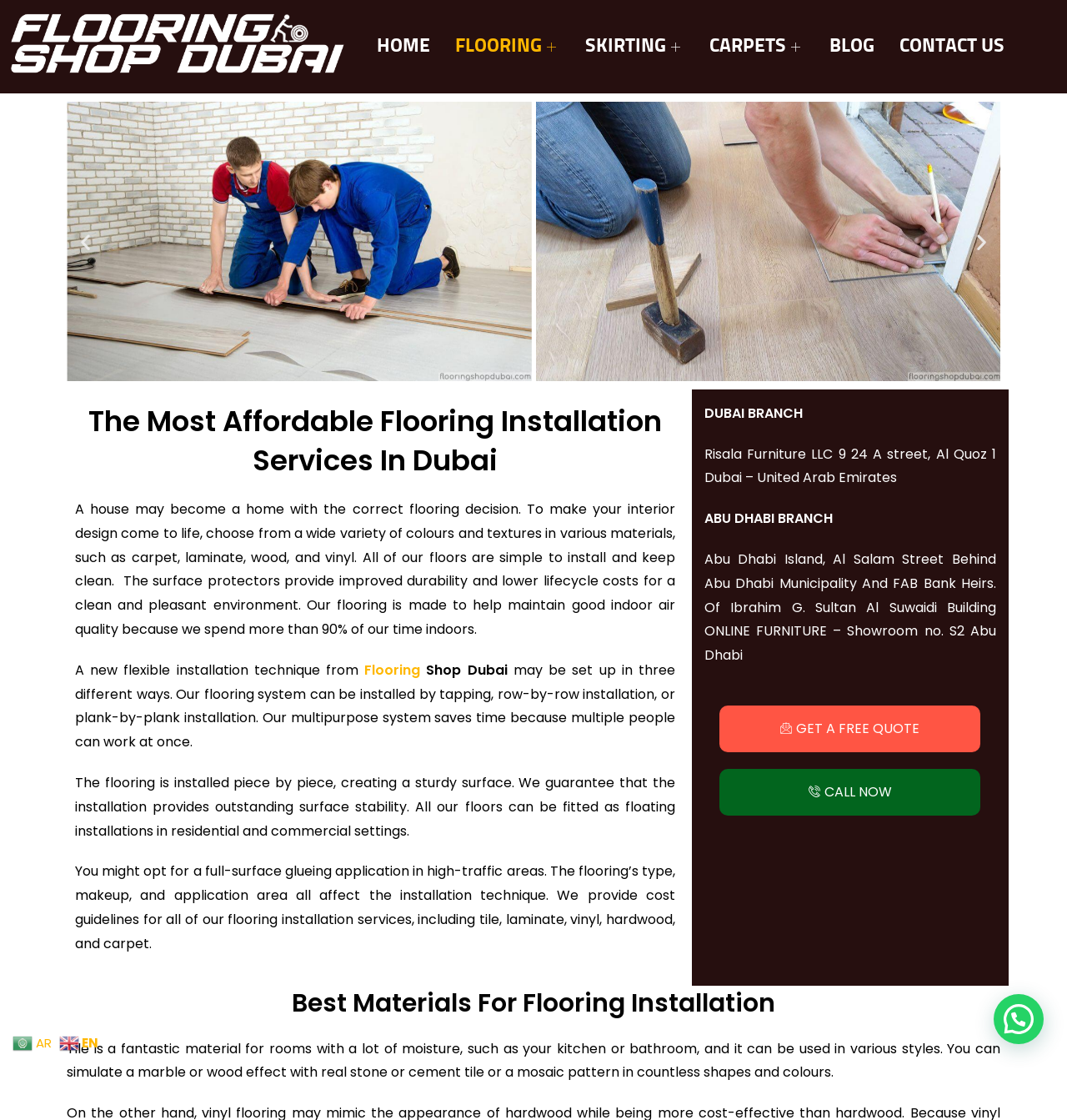Determine the bounding box coordinates of the clickable region to follow the instruction: "View the 'Flooring Installation' image".

[0.062, 0.091, 0.498, 0.34]